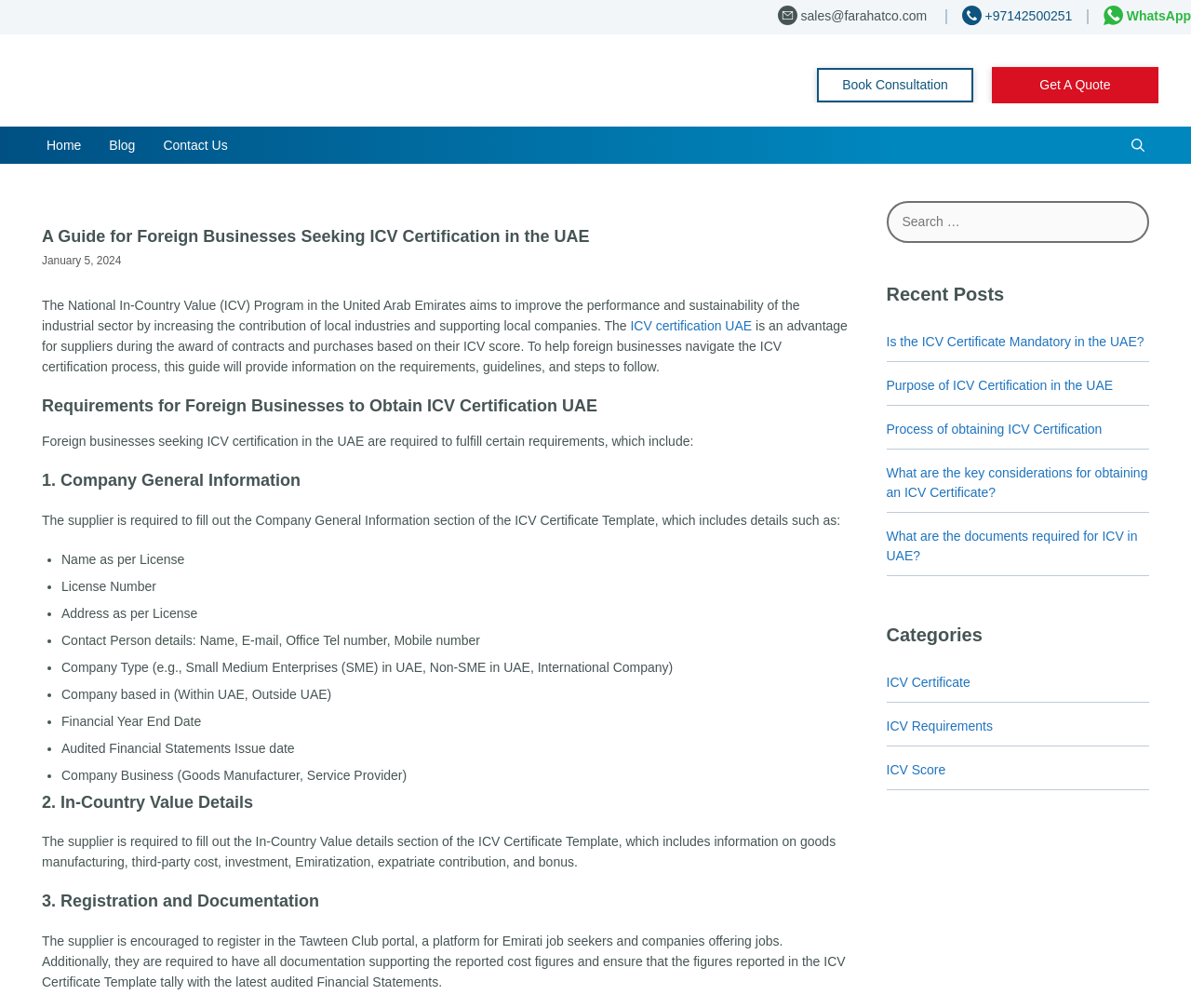Give a concise answer using one word or a phrase to the following question:
What is the benefit of ICV certification for suppliers?

Advantage in contracts and purchases